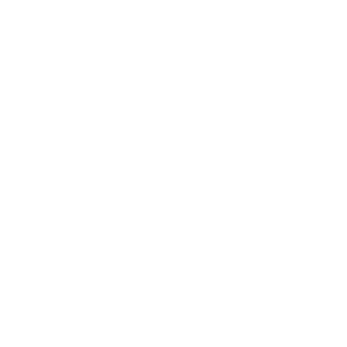What is the product being promoted?
Carefully examine the image and provide a detailed answer to the question.

The image is part of a health supplement offering, specifically promoting the 'Best ginseng supplement for energy booster', which suggests that the product is intended to enhance vitality and overall health.